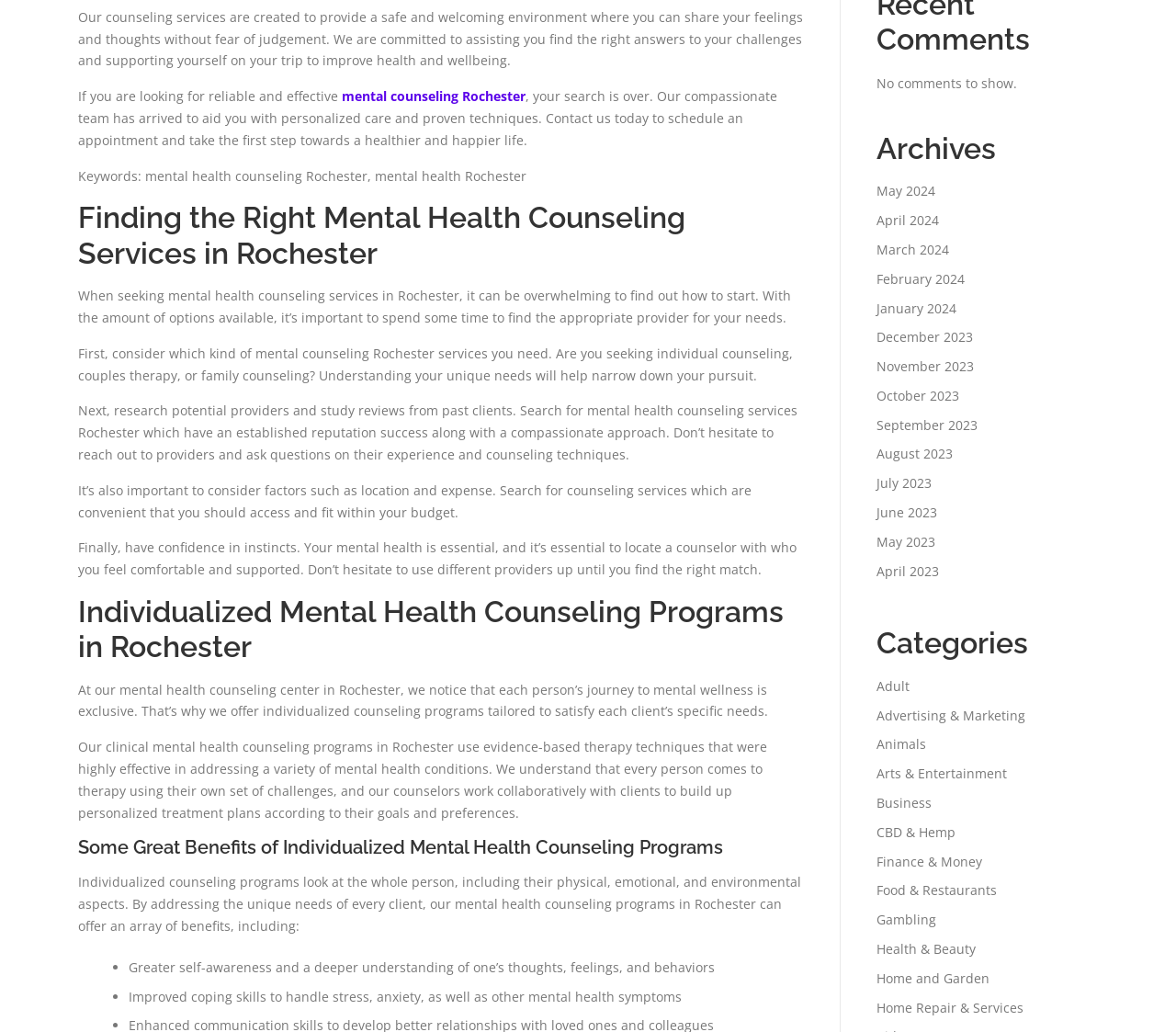Identify the bounding box coordinates for the UI element described as follows: Food & Restaurants. Use the format (top-left x, top-left y, bottom-right x, bottom-right y) and ensure all values are floating point numbers between 0 and 1.

[0.745, 0.854, 0.848, 0.871]